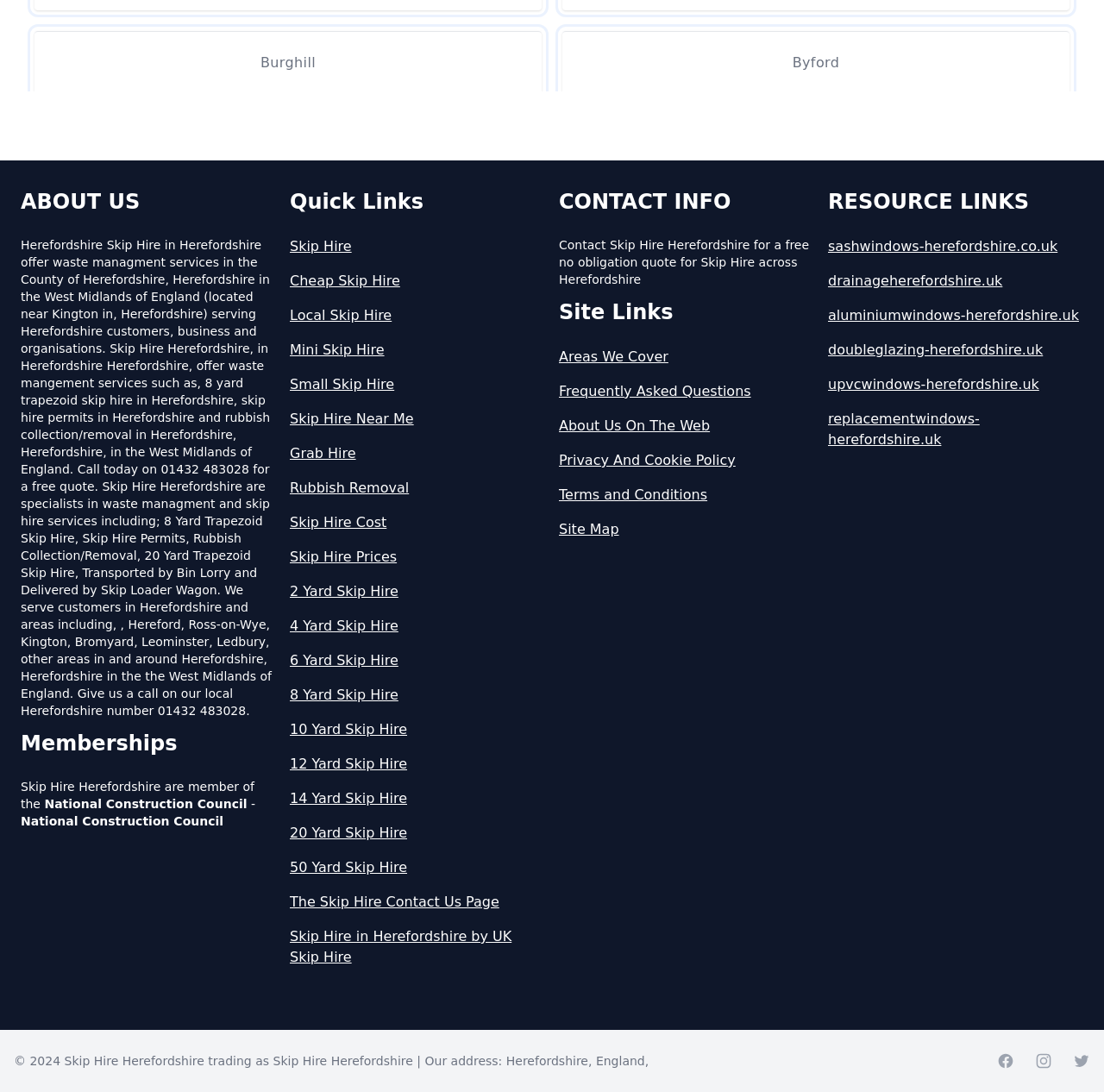How many social media platforms are linked at the bottom of the webpage?
From the image, respond using a single word or phrase.

3